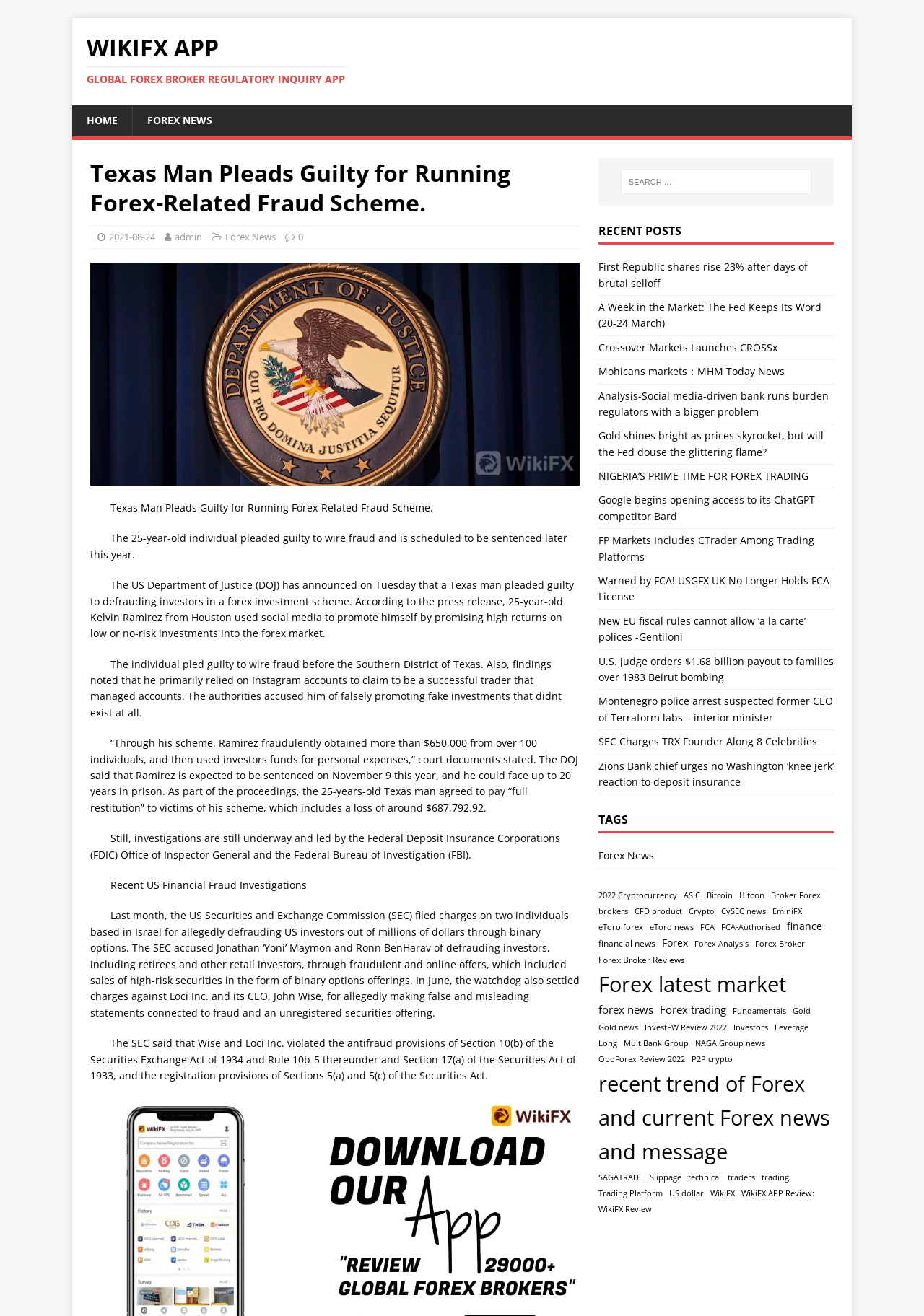Please provide a comprehensive answer to the question based on the screenshot: What is the maximum prison sentence the individual could face?

The maximum prison sentence can be found in the paragraph that states 'The DOJ said that Ramirez is expected to be sentenced on November 9 this year, and he could face up to 20 years in prison.'